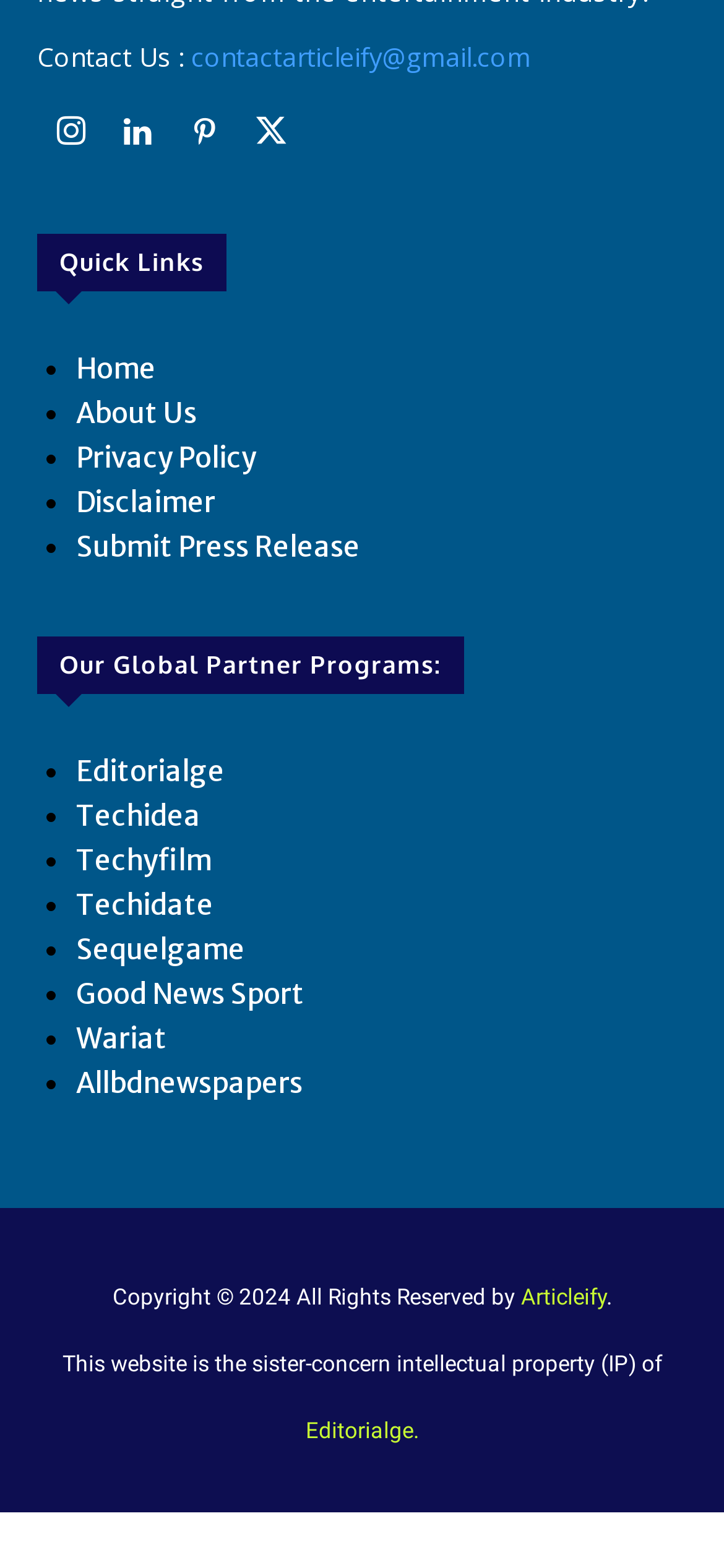Respond with a single word or phrase:
What is the name of the sister-concern intellectual property?

Editorialge